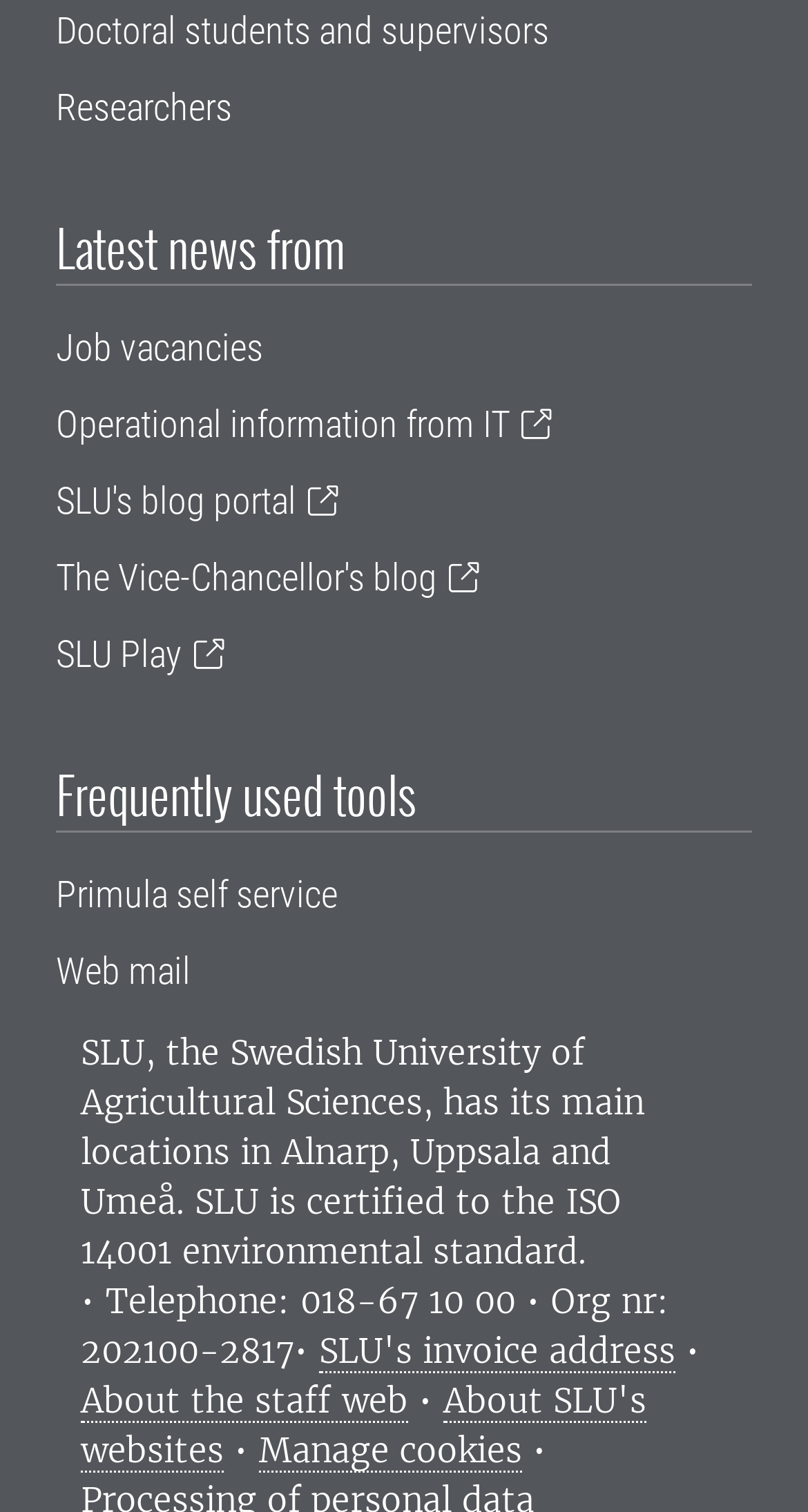Please determine the bounding box coordinates of the section I need to click to accomplish this instruction: "read publications".

None